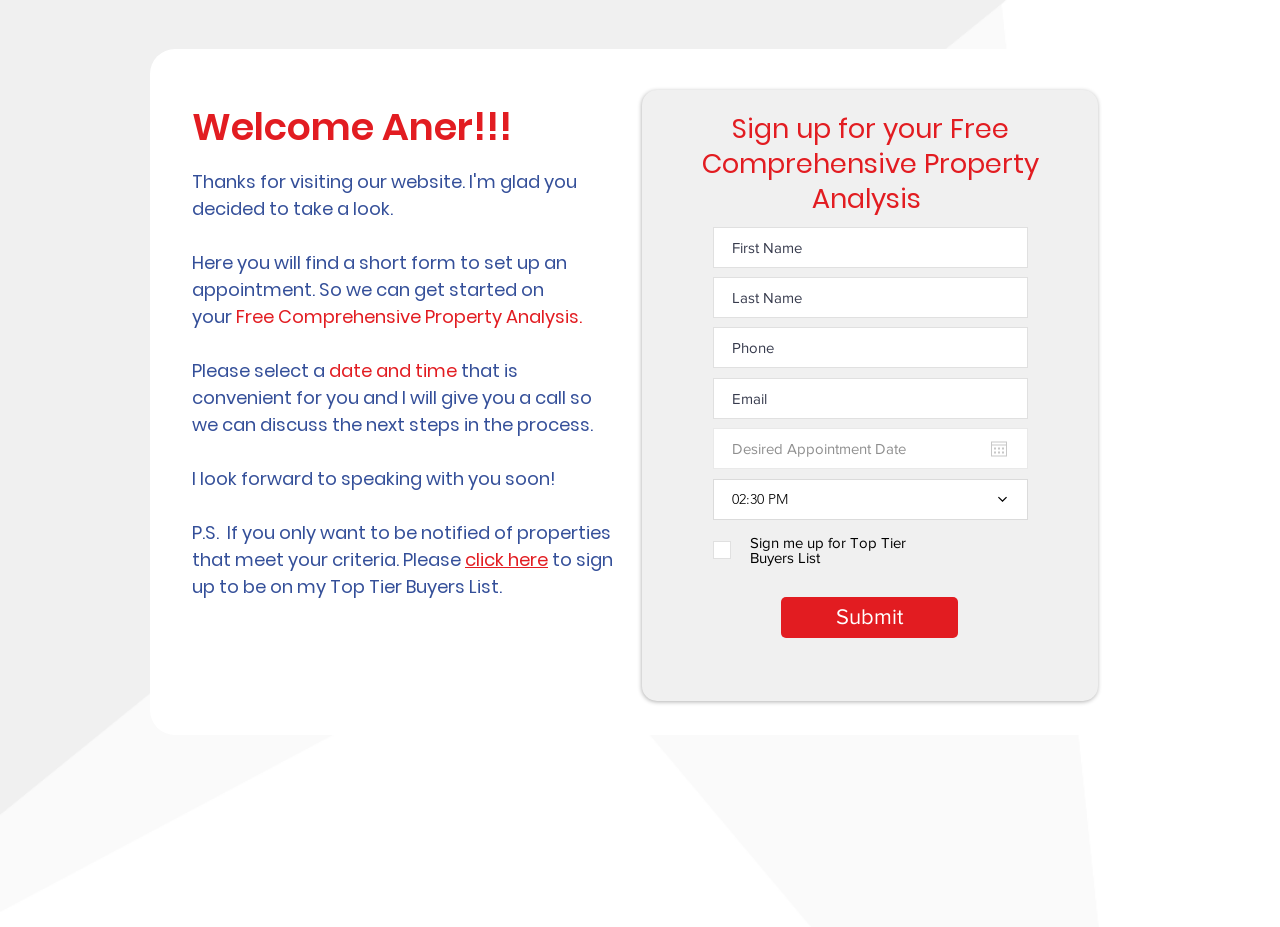Identify the main heading from the webpage and provide its text content.

Thanks for visiting our website. I'm glad you decided to take a look.  